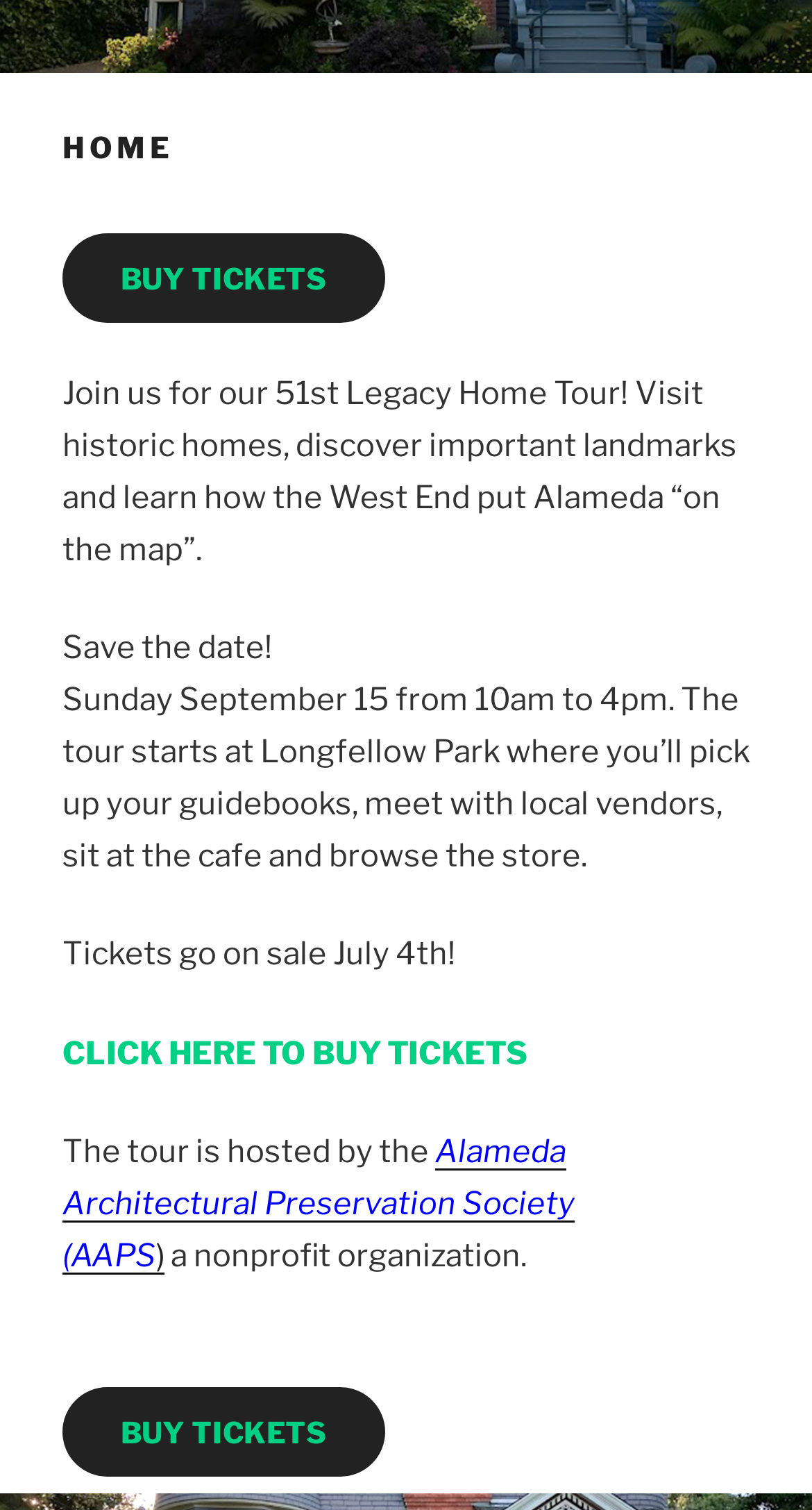What is the date when tickets go on sale?
Based on the image, provide a one-word or brief-phrase response.

July 4th